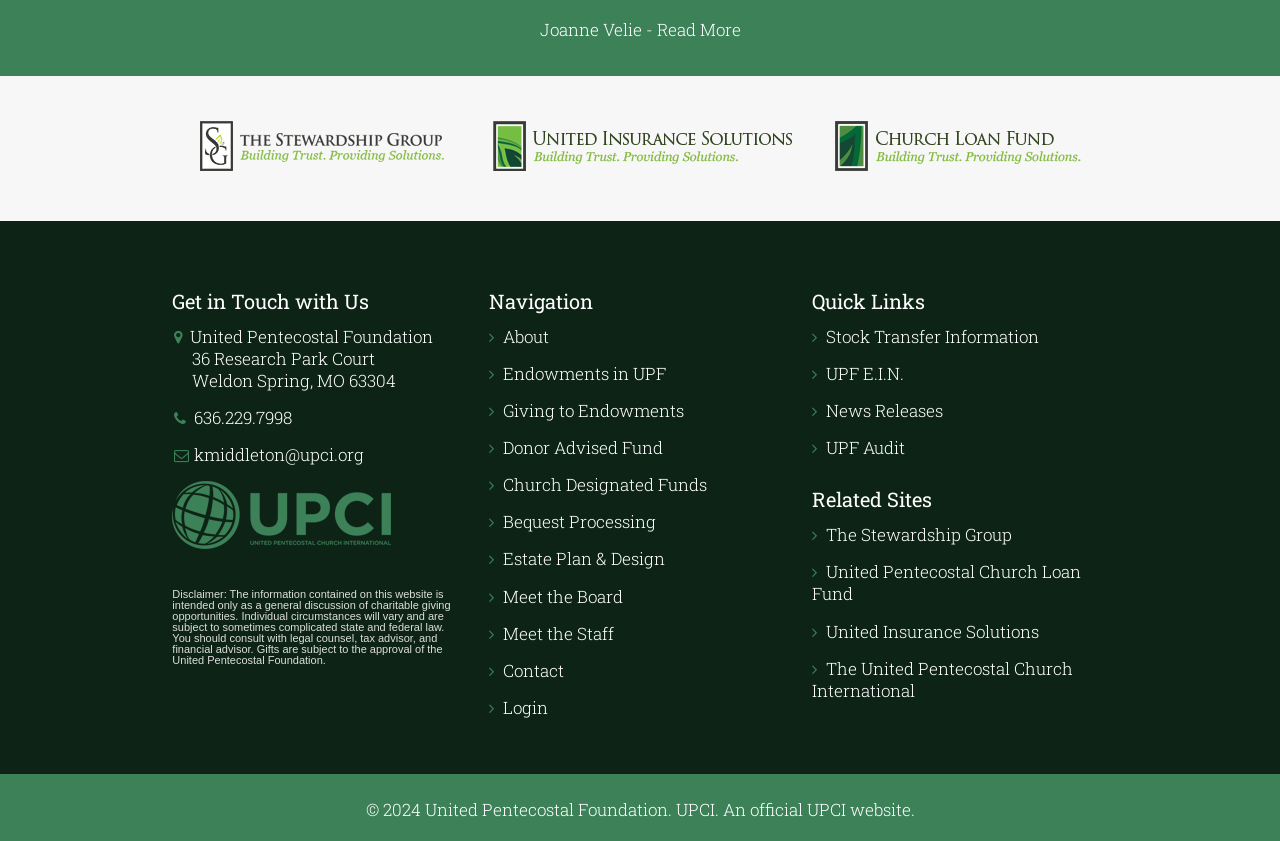How many links are under the 'Navigation' heading?
Observe the image and answer the question with a one-word or short phrase response.

9